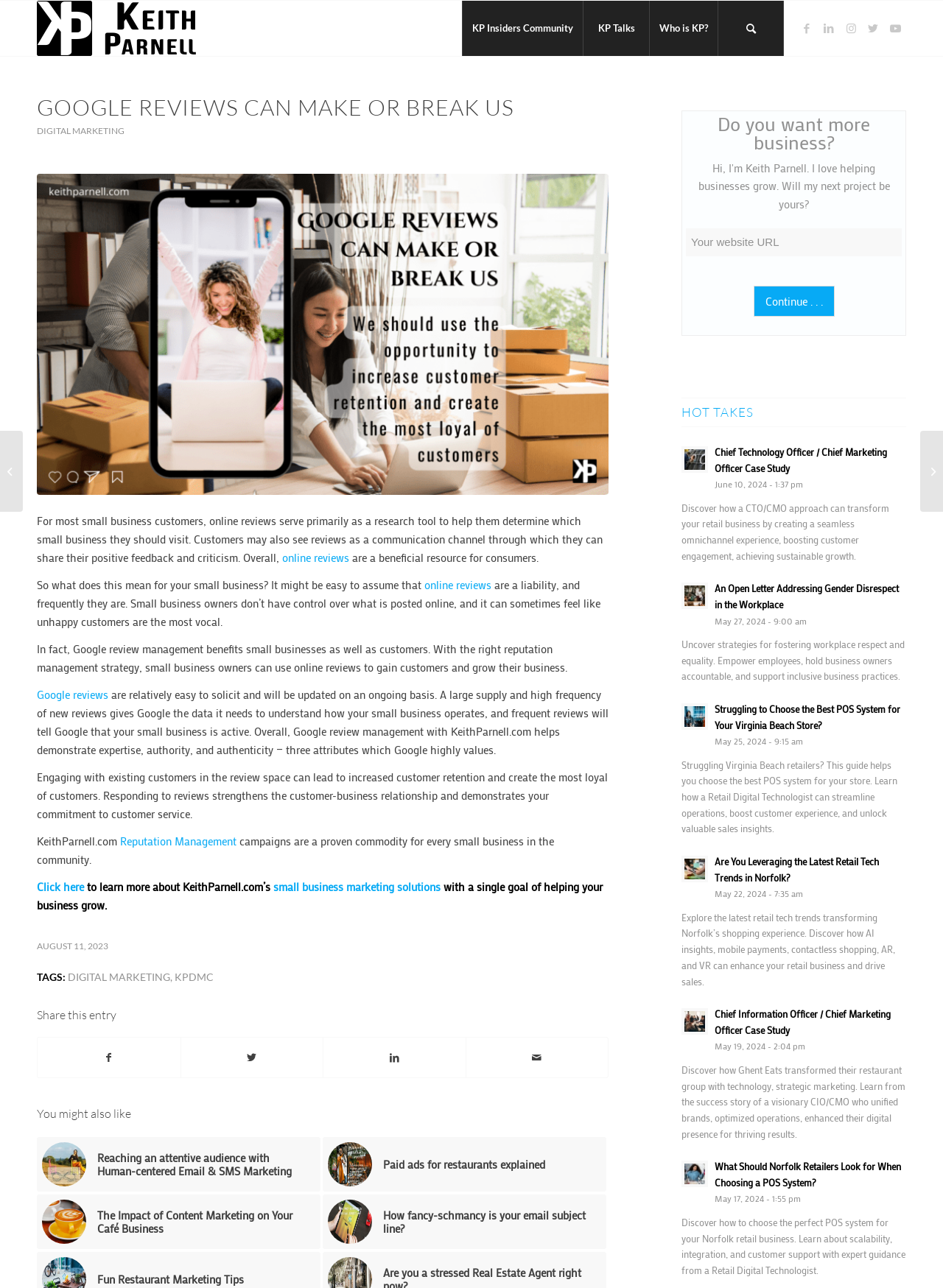Identify the bounding box coordinates of the region that needs to be clicked to carry out this instruction: "Click on the 'Share on Facebook' link". Provide these coordinates as four float numbers ranging from 0 to 1, i.e., [left, top, right, bottom].

[0.04, 0.805, 0.191, 0.837]